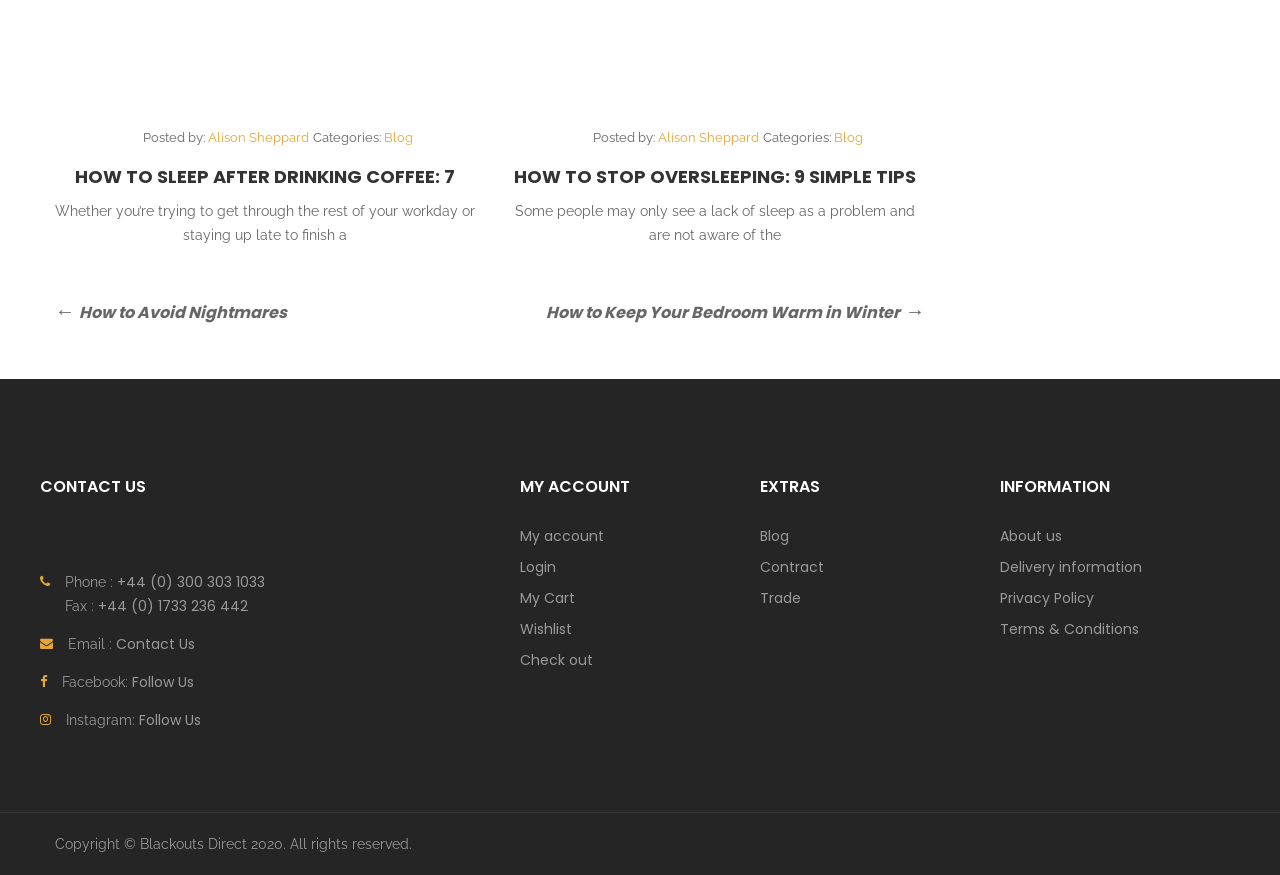Utilize the details in the image to thoroughly answer the following question: What is the copyright information?

At the bottom of the webpage, there is a 'Copyright © Blackouts Direct 2020. All rights reserved.' text, which provides the copyright information.